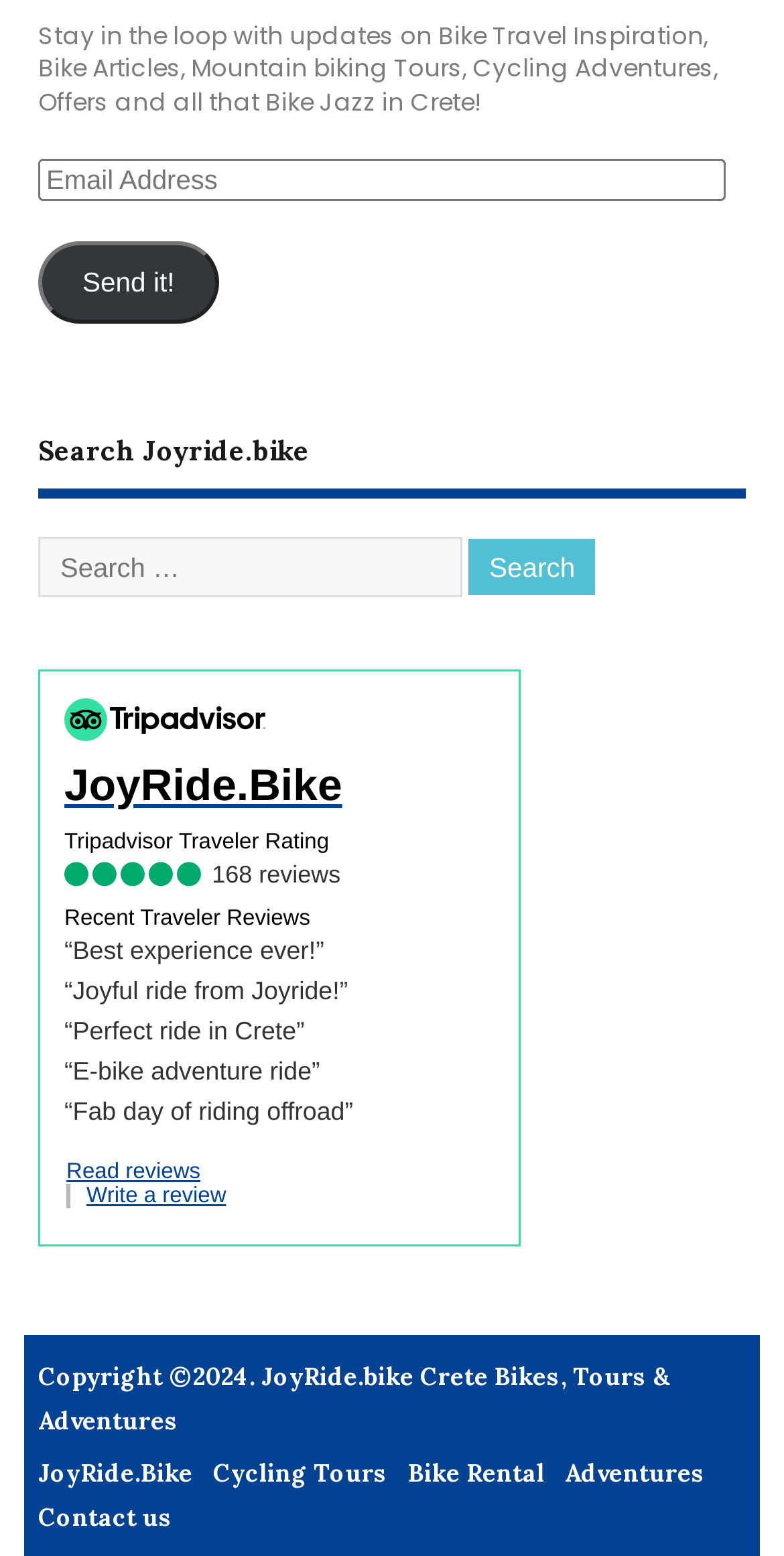Determine the bounding box coordinates of the element that should be clicked to execute the following command: "Read reviews on TripAdvisor".

[0.085, 0.746, 0.256, 0.761]